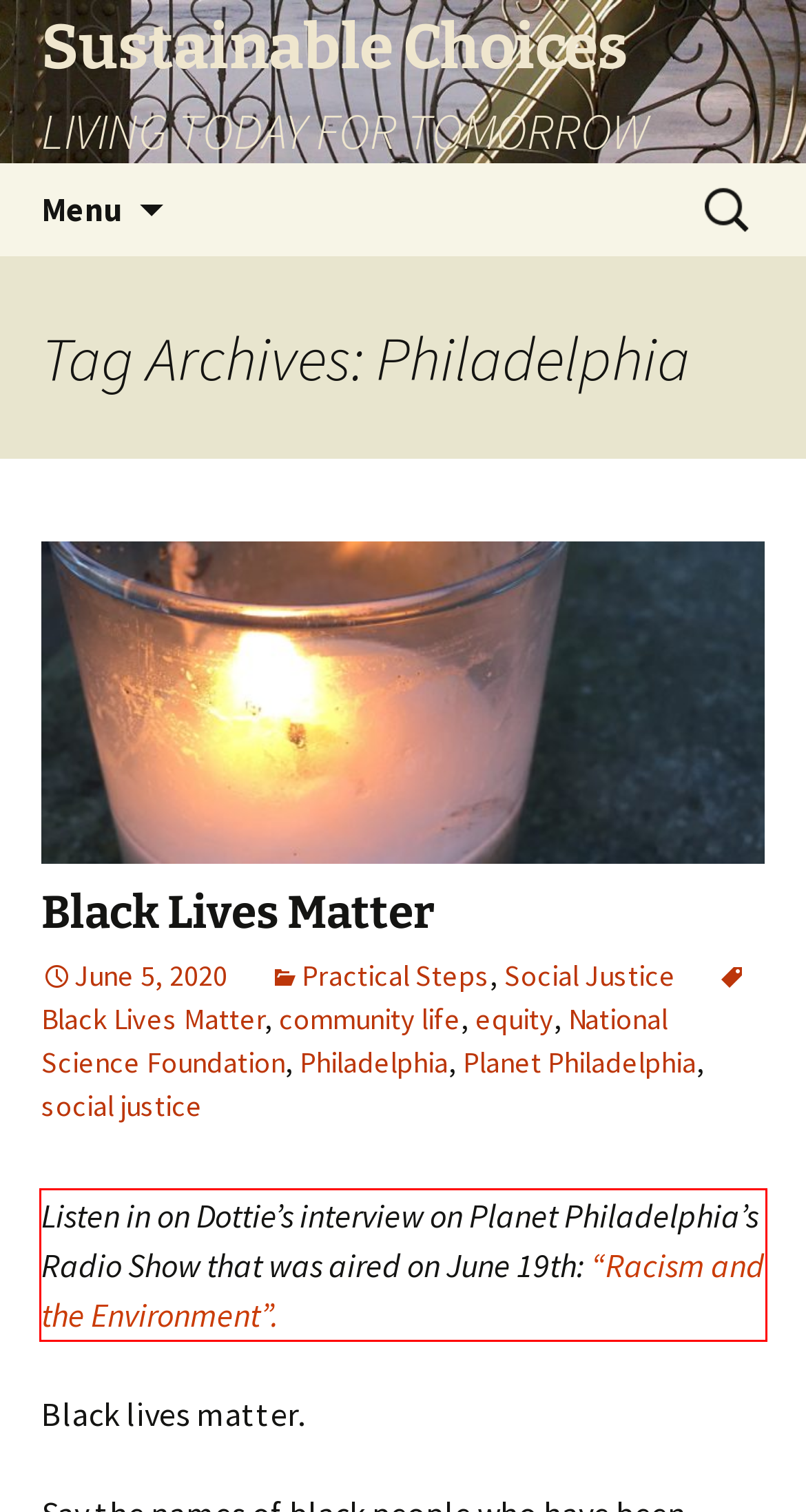You have a screenshot with a red rectangle around a UI element. Recognize and extract the text within this red bounding box using OCR.

Listen in on Dottie’s interview on Planet Philadelphia’s Radio Show that was aired on June 19th: “Racism and the Environment”.